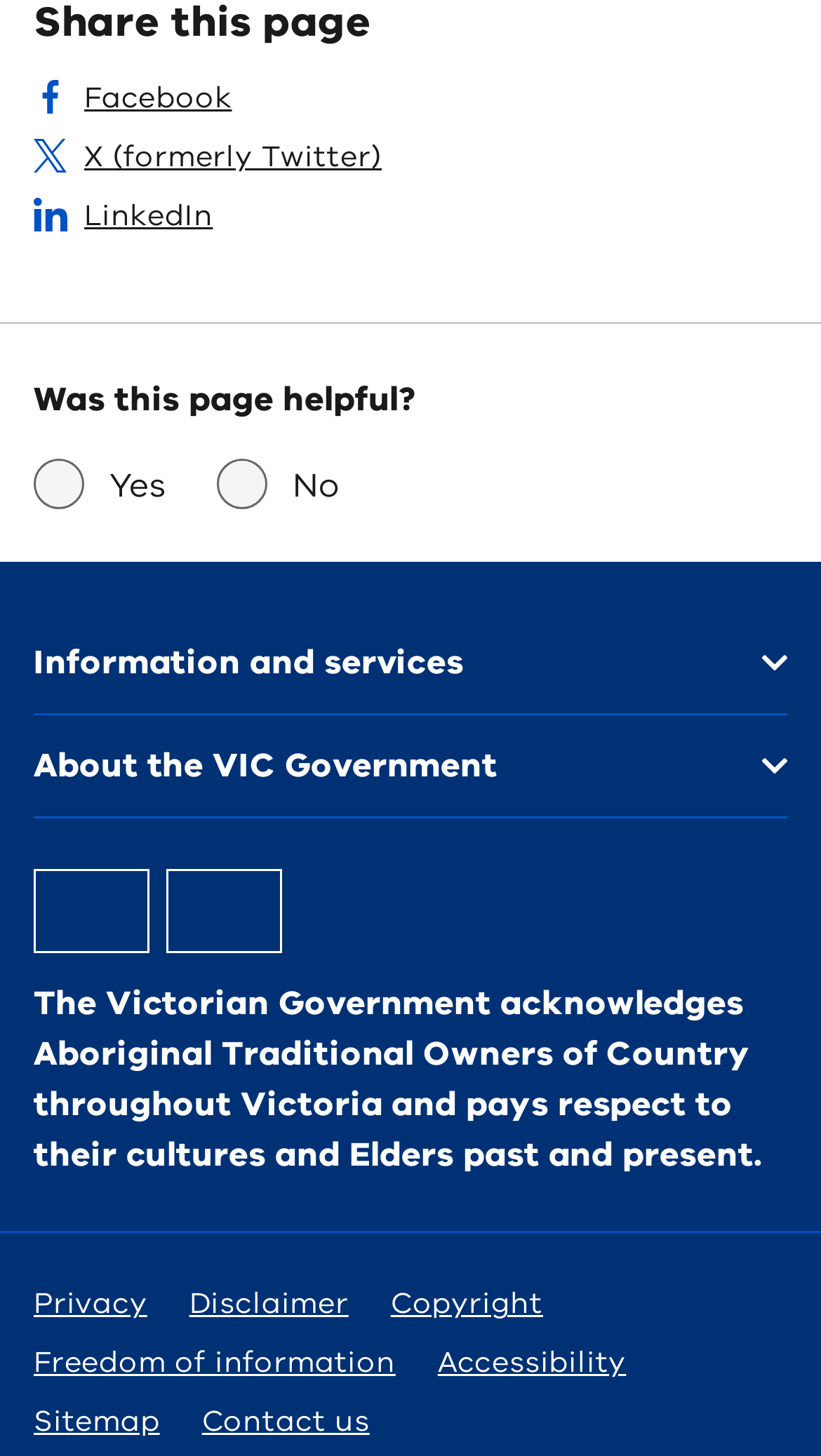Please locate the bounding box coordinates of the region I need to click to follow this instruction: "Contact us".

[0.246, 0.963, 0.45, 0.991]